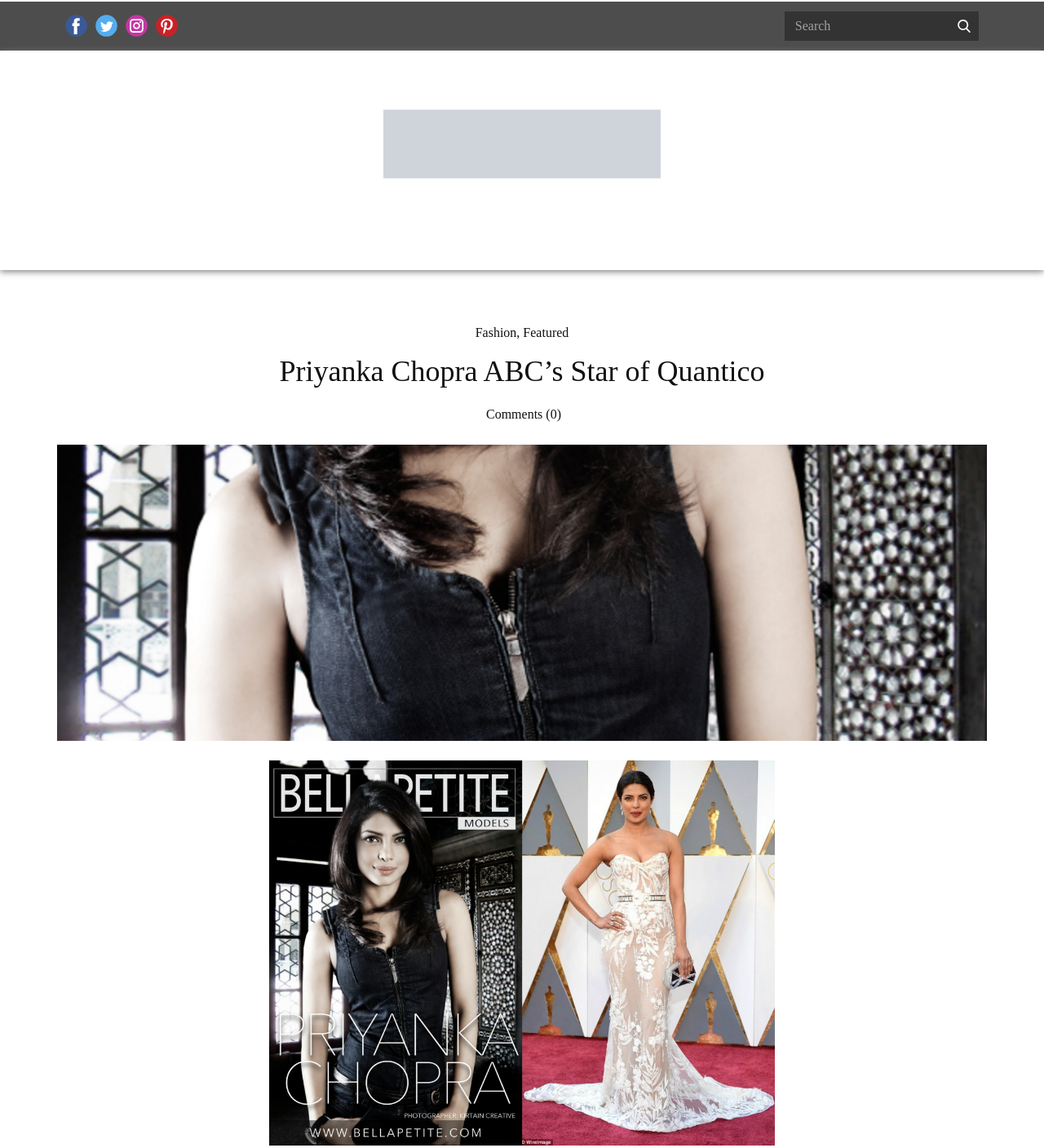What is the name of the event where Priyanka Chopra was invited after the Oscars?
Please give a detailed and thorough answer to the question, covering all relevant points.

The meta description mentions that Priyanka Chopra was invited to the White House after slaying the Oscars, indicating that the event is a visit to the White House.